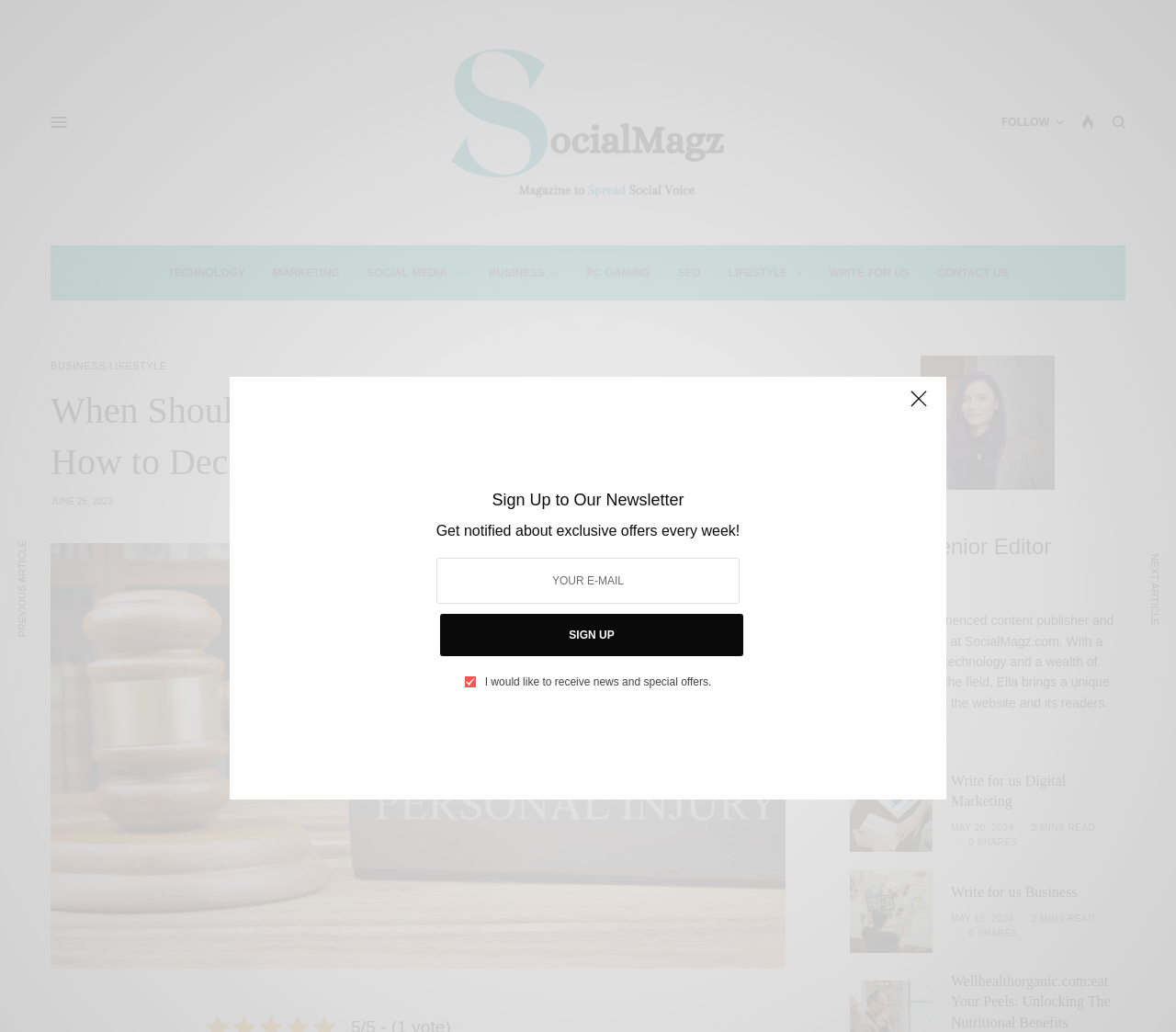What is the purpose of the 'SIGN UP' button?
Examine the image and give a concise answer in one word or a short phrase.

To receive news and special offers